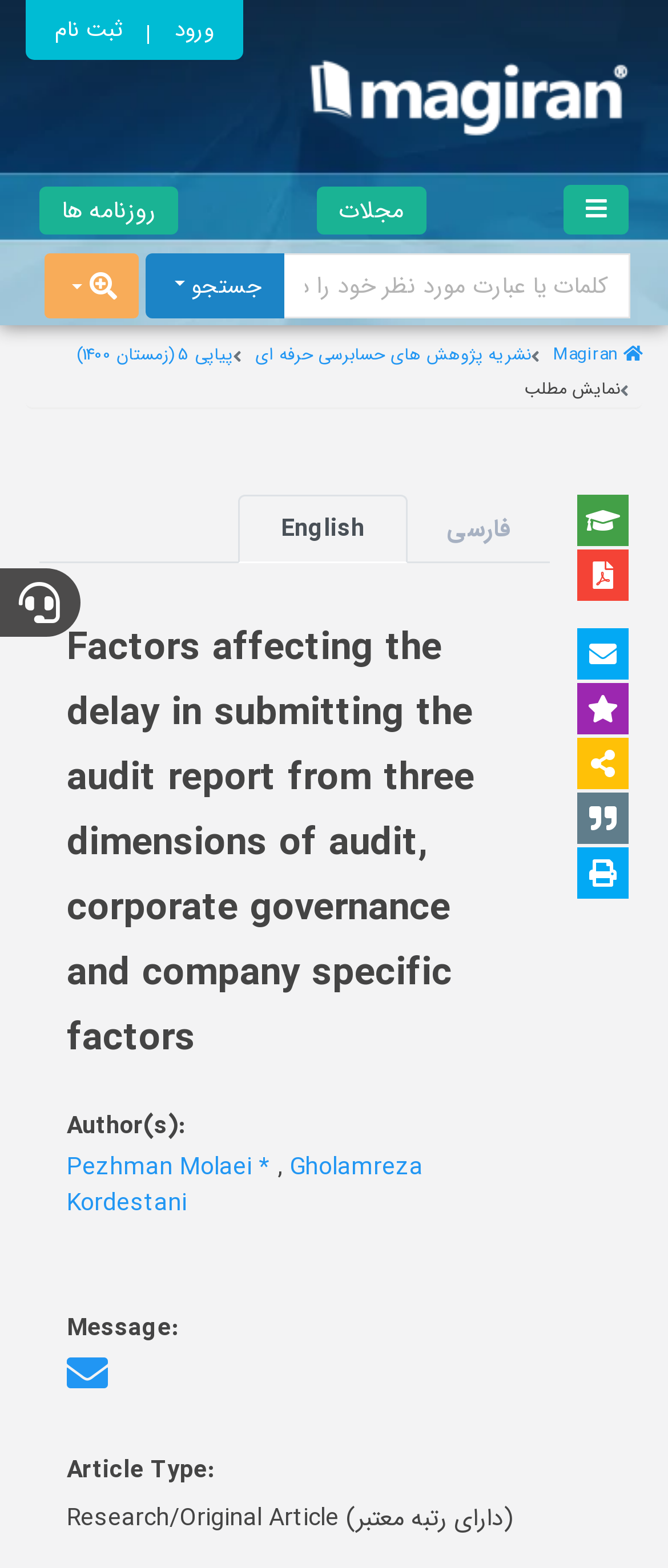Produce an elaborate caption capturing the essence of the webpage.

This webpage appears to be a research article or academic paper on the topic of "Factors affecting the delay in submitting the audit report from three dimensions of audit, corporate governance and company specific factors". 

At the top of the page, there are two buttons, "ورود" and "ثبت نام", which are likely login and registration buttons, respectively. Next to these buttons, there is a link to the website's homepage, "Magiran | مگیران", accompanied by an image of the website's logo. 

On the top-right corner, there is a navigation menu with links to "مجلات" and "روزنامه ها", which translate to "journals" and "newspapers", respectively. Below this menu, there is a search bar with a textbox and a "جستجو" (search) button. 

The main content of the page is divided into sections. The first section displays a breadcrumb navigation with links to the article's categories, including "Magiran", "نشریه پژوهش های حسابرسی حرفه ای", and "پیاپی 5 (زمستان 1400)". 

Below the breadcrumb navigation, there is a section with several buttons and links, including a "نمایش مطلب" (show article) button. 

The main article content starts with a heading that displays the title of the article. Below the title, there is information about the authors, including their names, "Pezhman Molaei *" and "Gholamreza Kordestani", with links to their profiles. 

The article also includes sections for "Message" and "Article Type", with the latter indicating that the article is a "Research/Original Article" with a credible rating. 

Finally, at the bottom of the page, there is a link to request support and report issues, "درخواست پشتیبانی - گزارش اشکال".